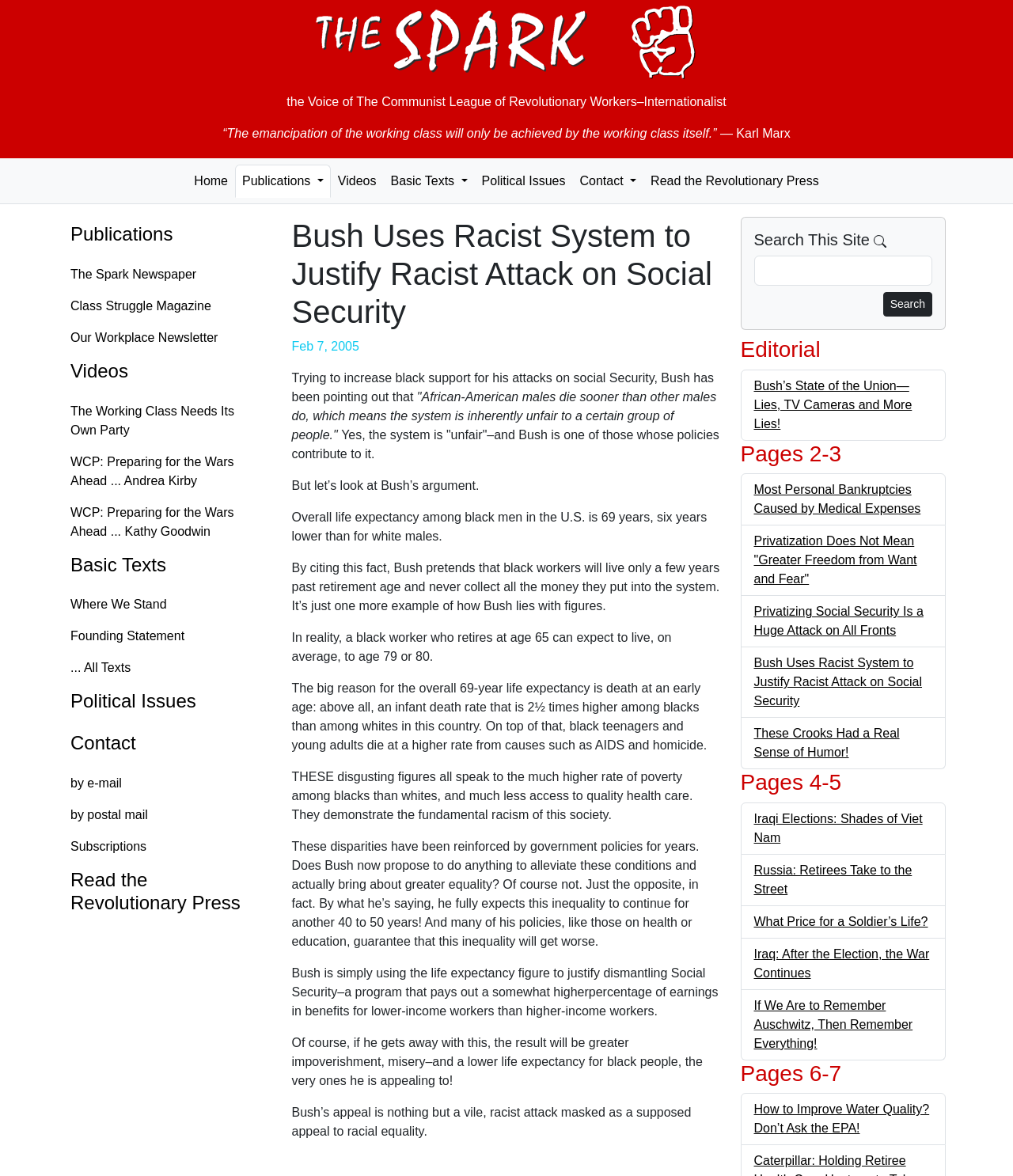Please provide a brief answer to the question using only one word or phrase: 
What is the name of the organization?

The Communist League of Revolutionary Workers–Internationalist